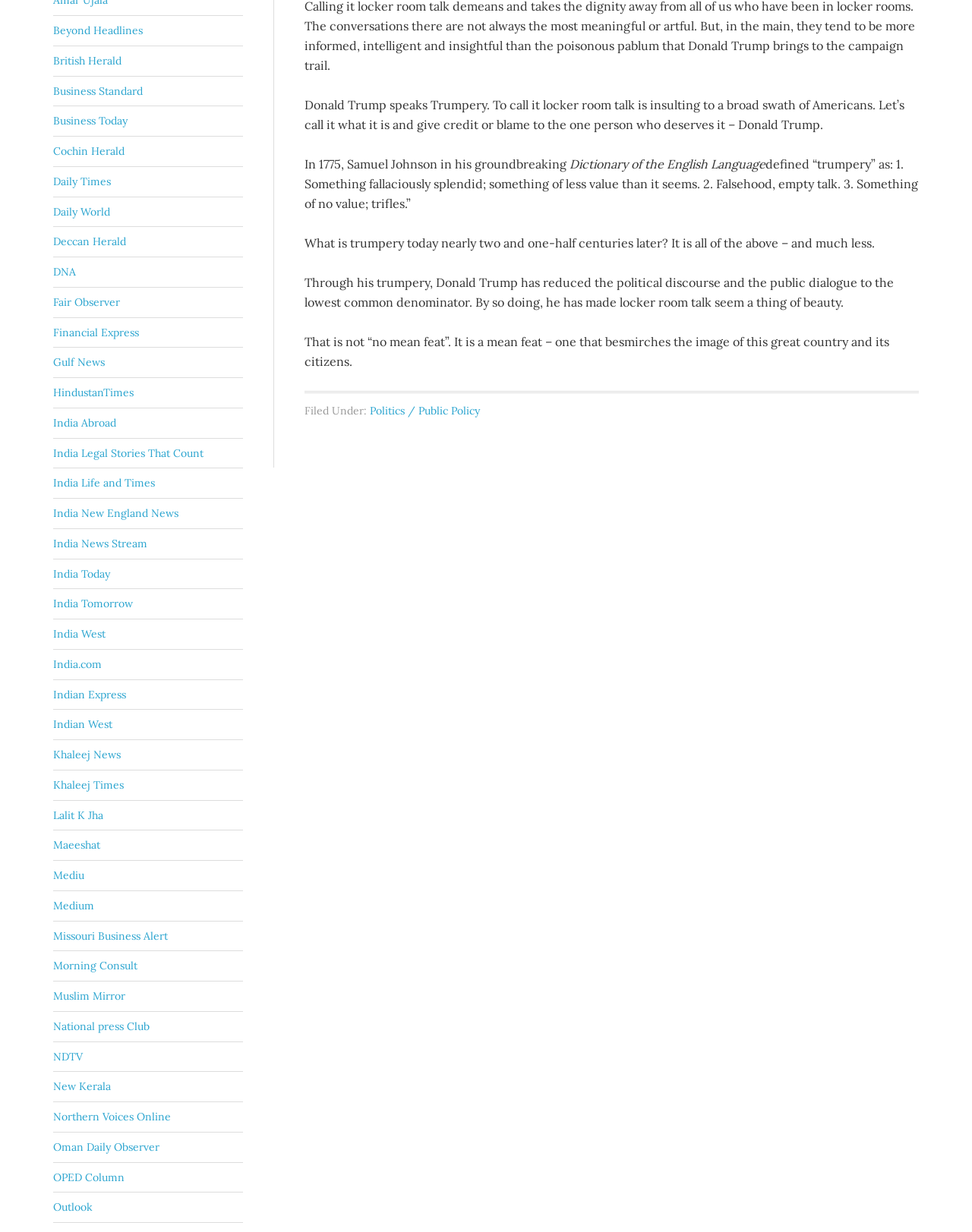Provide a brief response to the question using a single word or phrase: 
Who is the subject of the article?

Donald Trump